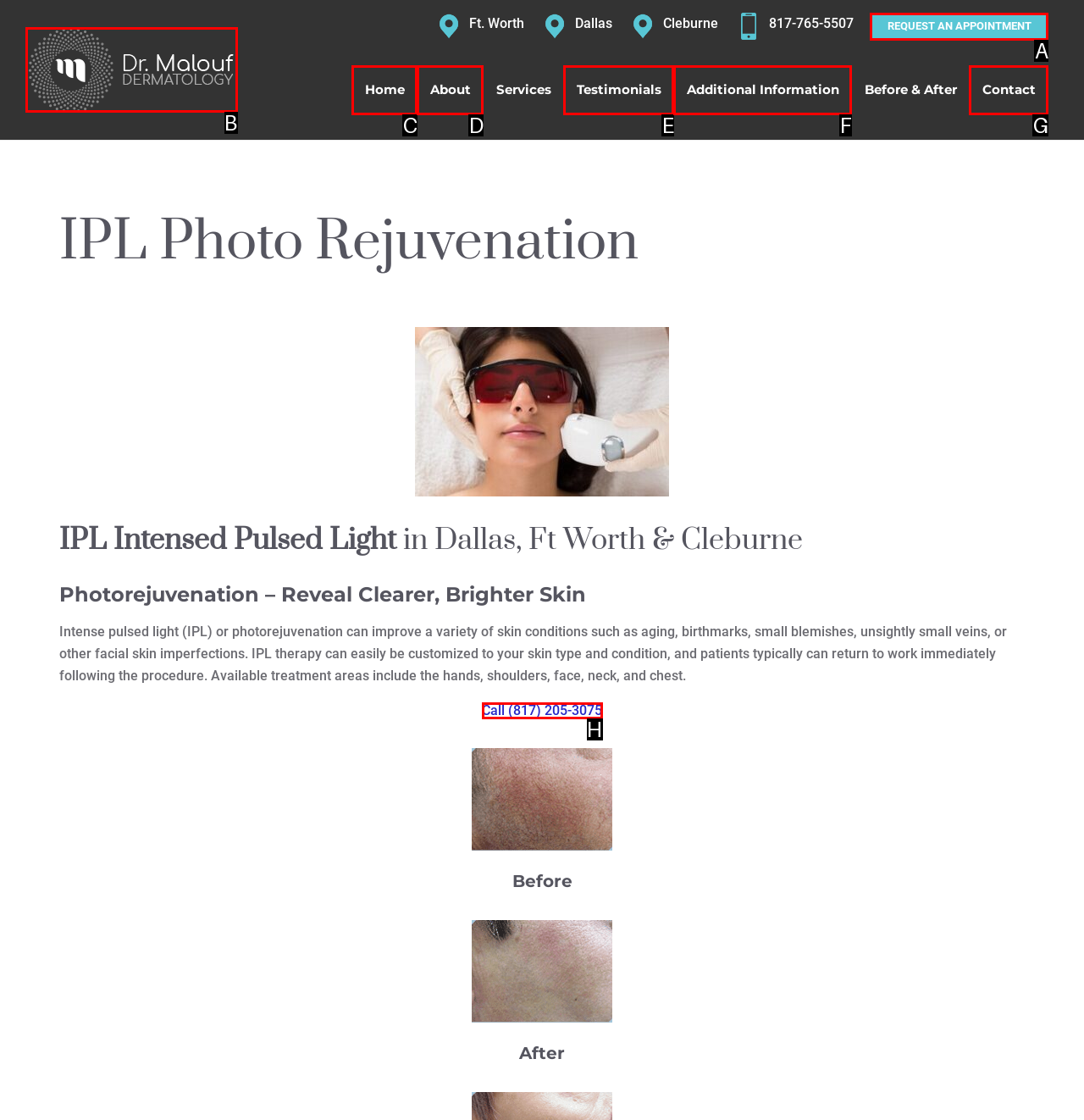Based on the description Additional Information, identify the most suitable HTML element from the options. Provide your answer as the corresponding letter.

F